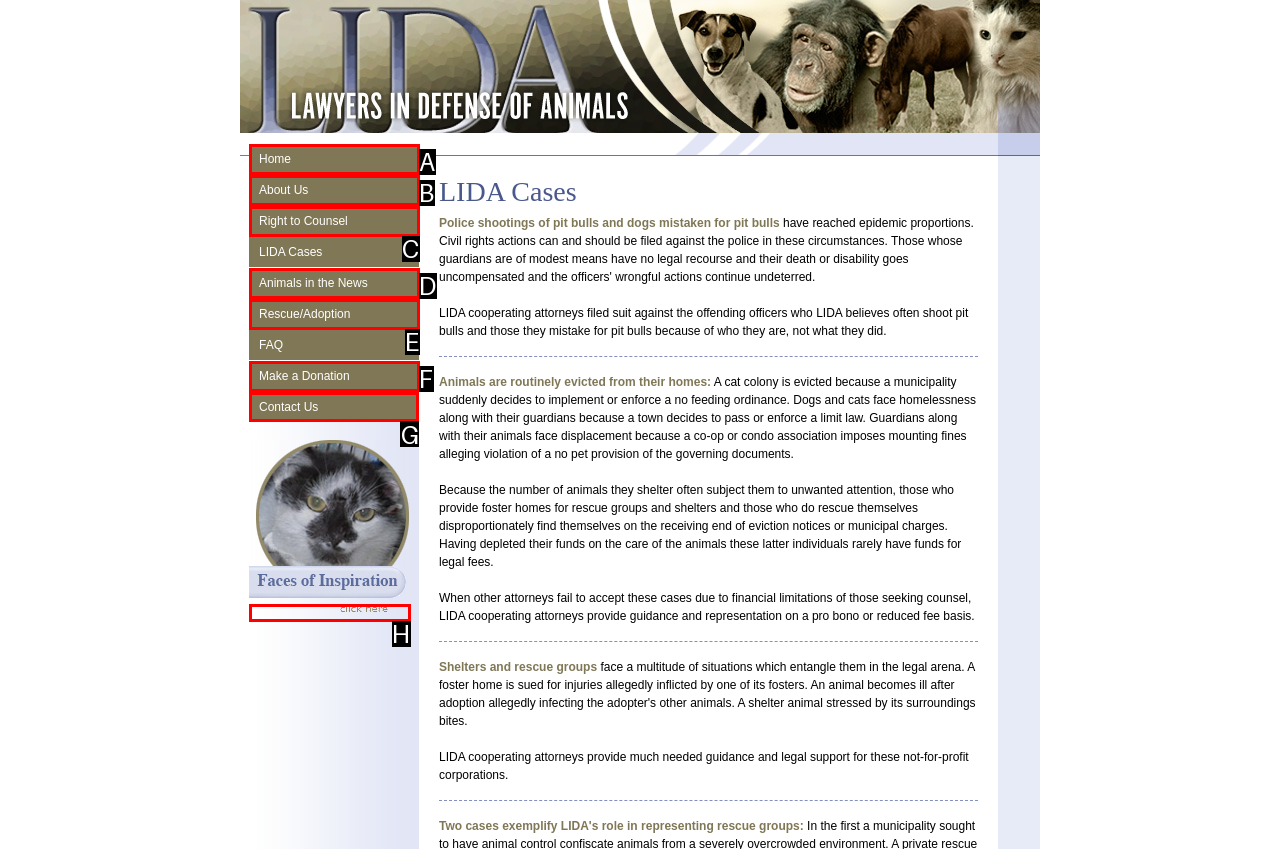Choose the HTML element that should be clicked to achieve this task: Click the Contact Us link
Respond with the letter of the correct choice.

G